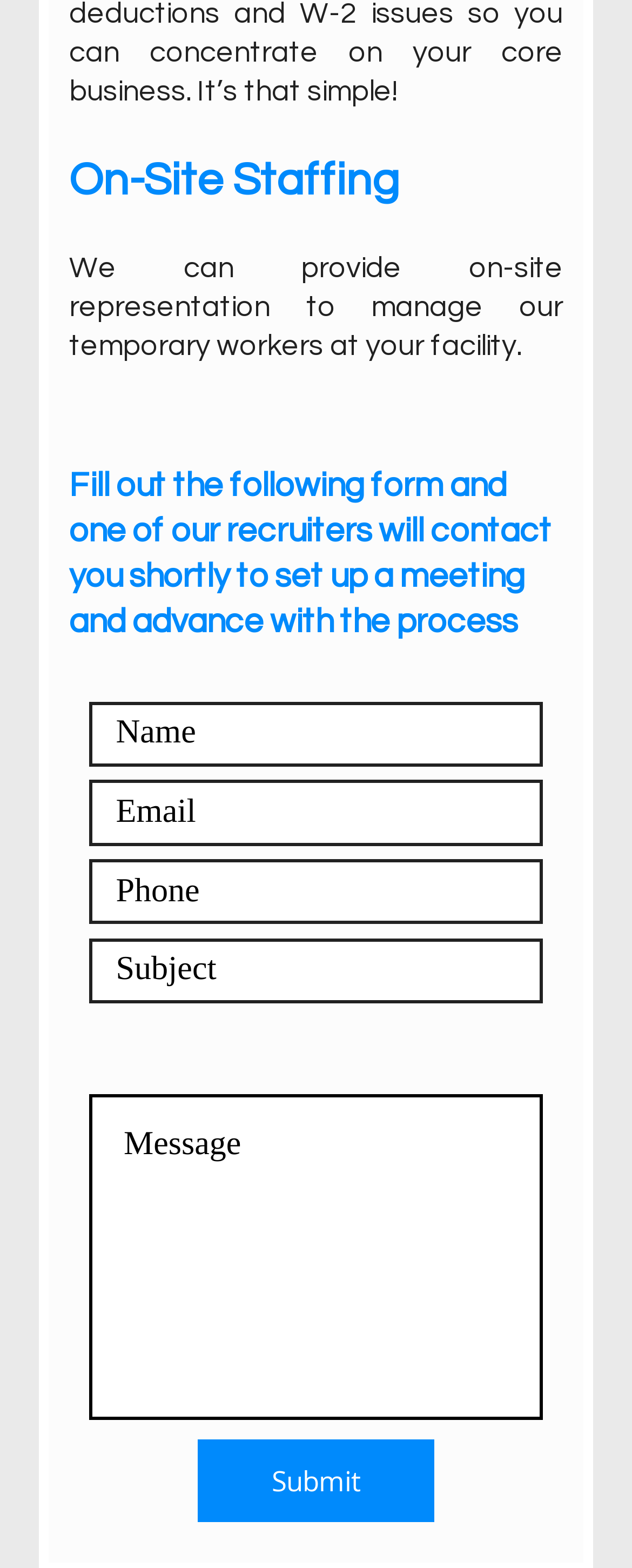Please find the bounding box coordinates for the clickable element needed to perform this instruction: "Send email to info@brightpathassociates.com".

[0.312, 0.526, 0.754, 0.538]